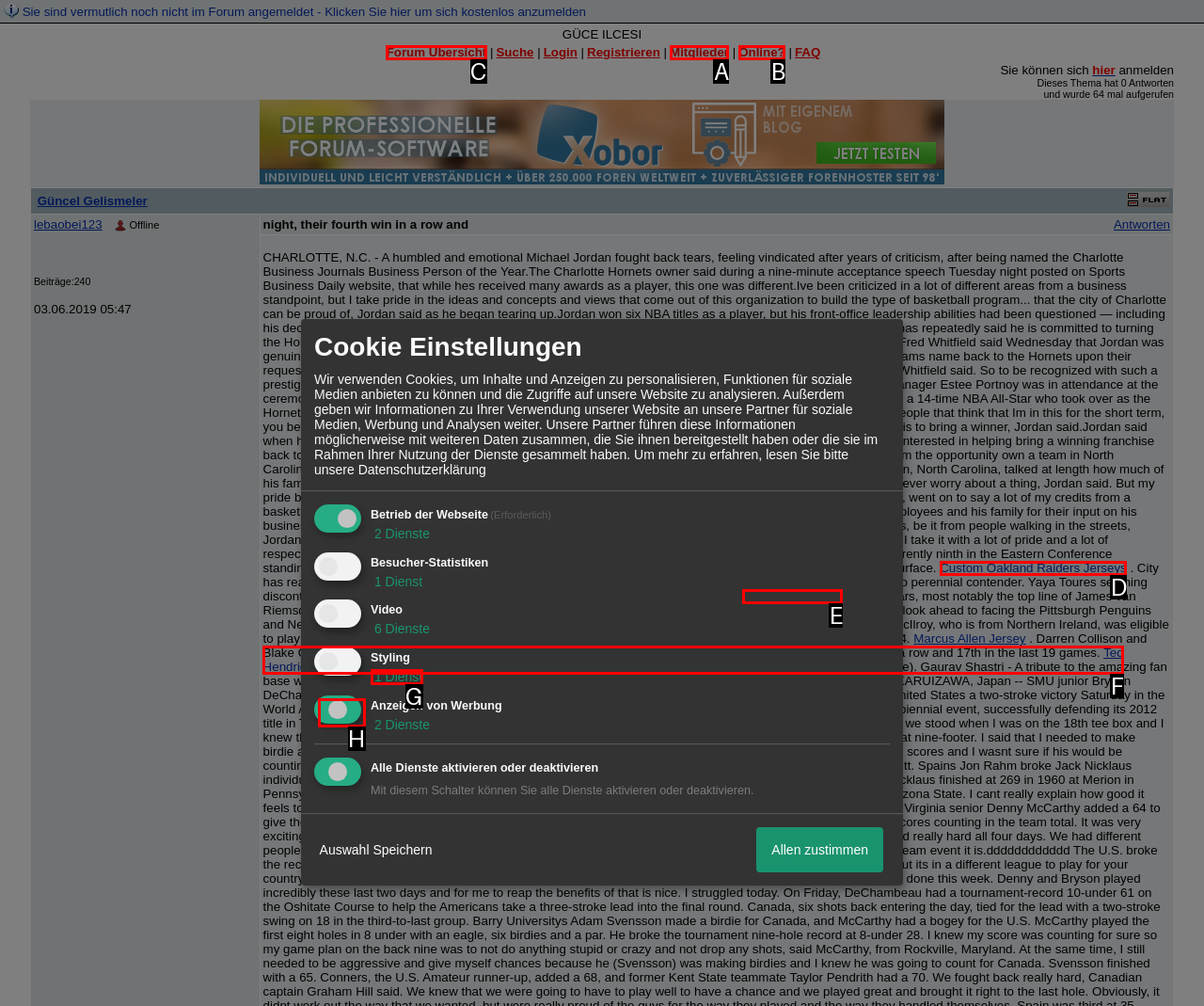Select the correct UI element to click for this task: Click on the 'Forum Übersicht' link.
Answer using the letter from the provided options.

C